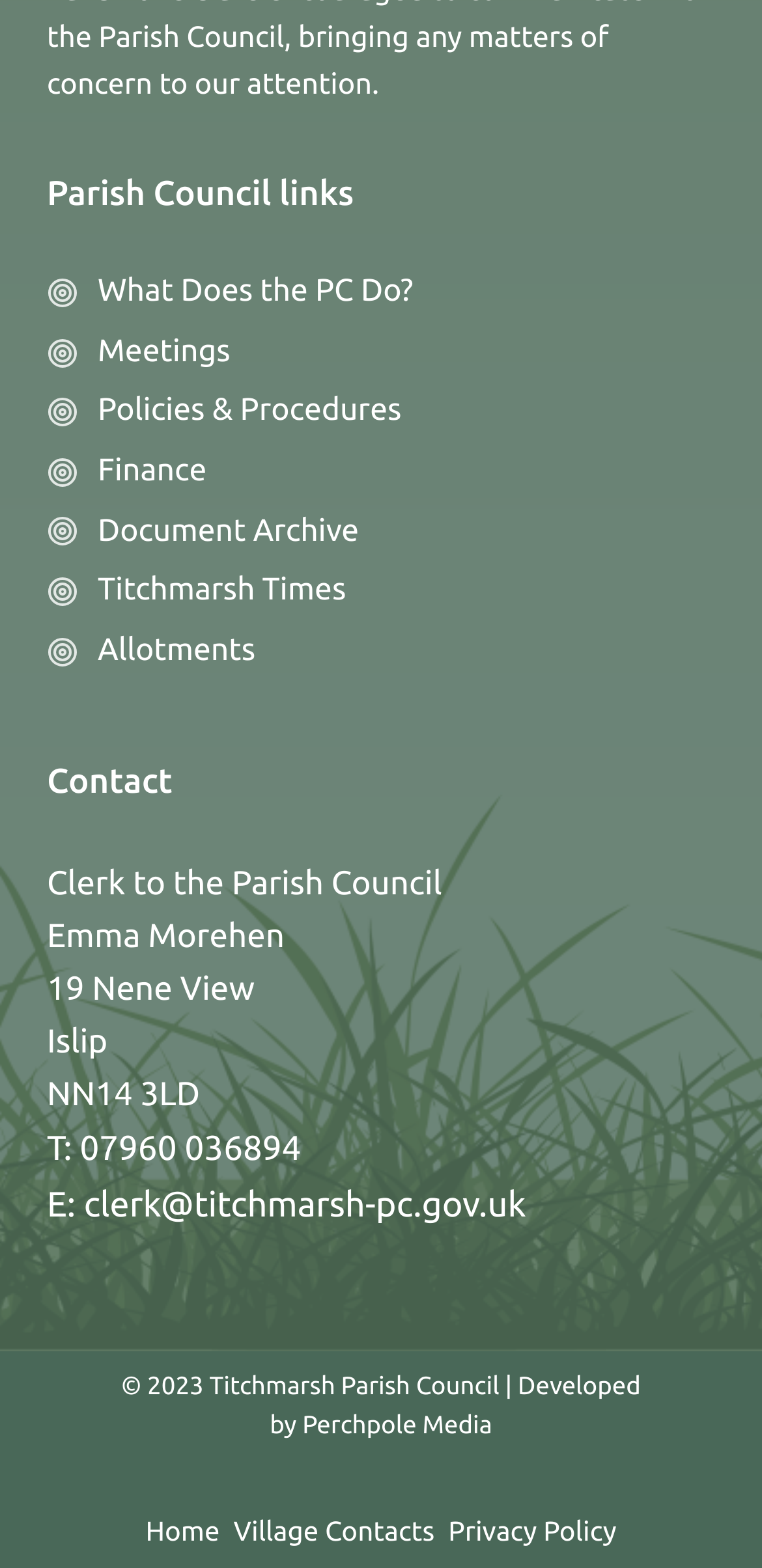How many navigation links are there in the footer?
Provide a one-word or short-phrase answer based on the image.

3